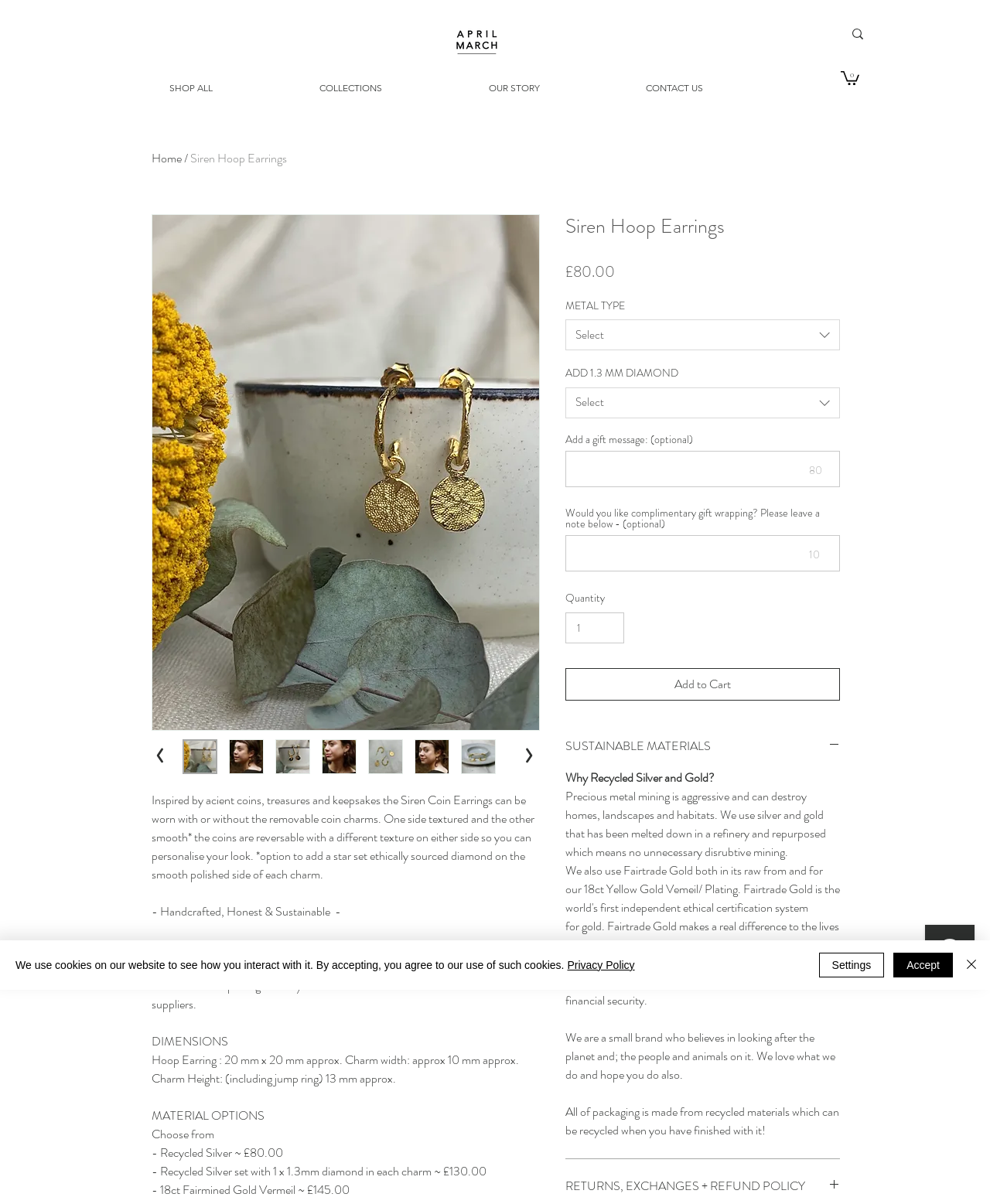Determine the bounding box coordinates of the section I need to click to execute the following instruction: "Learn about sustainable materials". Provide the coordinates as four float numbers between 0 and 1, i.e., [left, top, right, bottom].

[0.571, 0.613, 0.848, 0.627]